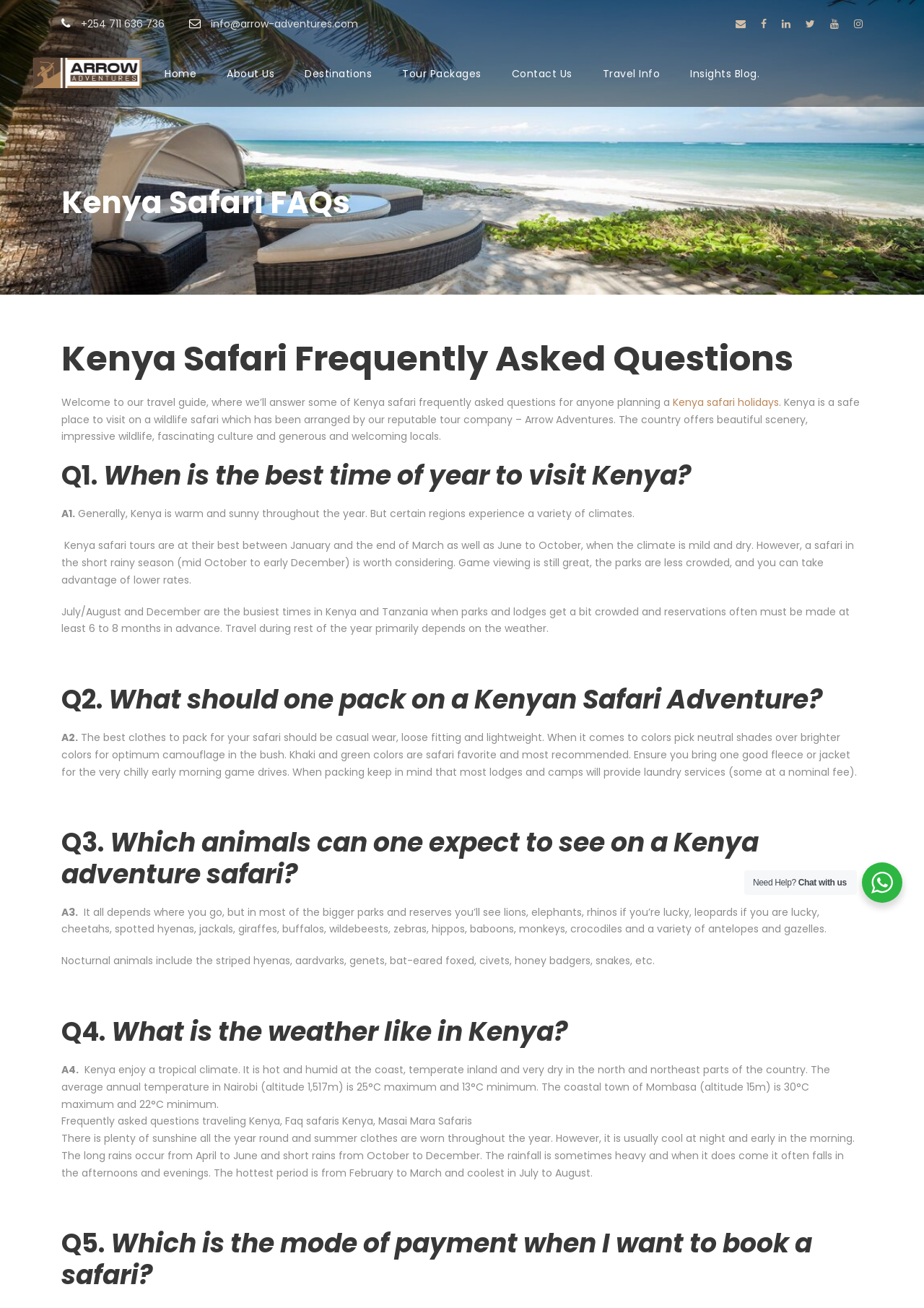Provide a brief response in the form of a single word or phrase:
How many FAQs are listed on this webpage?

5